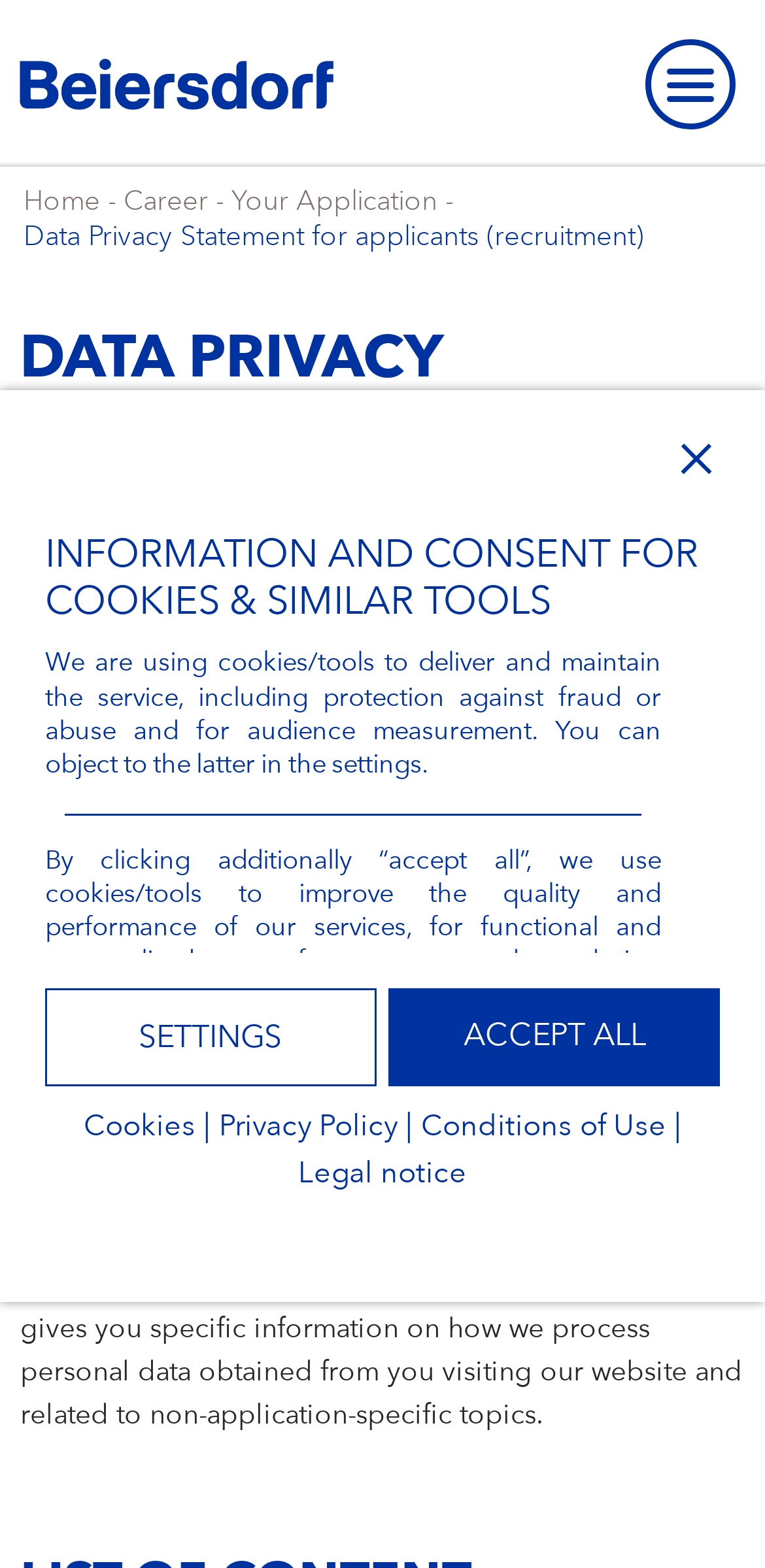Specify the bounding box coordinates of the area to click in order to execute this command: 'Click the 'Privacy Policy' link'. The coordinates should consist of four float numbers ranging from 0 to 1, and should be formatted as [left, top, right, bottom].

[0.286, 0.712, 0.519, 0.741]